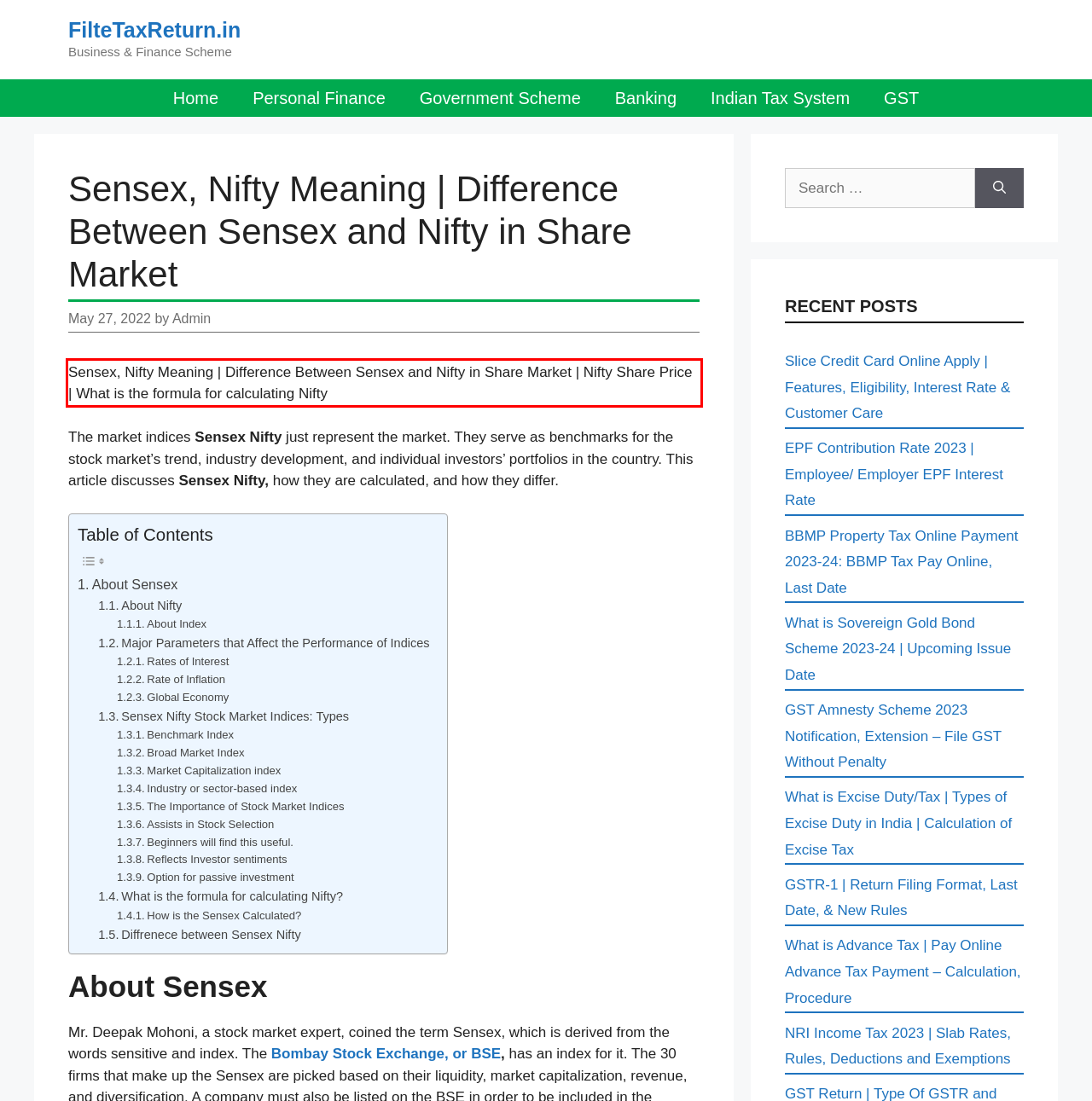Examine the screenshot of the webpage, locate the red bounding box, and perform OCR to extract the text contained within it.

Sensex, Nifty Meaning | Difference Between Sensex and Nifty in Share Market | Nifty Share Price | What is the formula for calculating Nifty